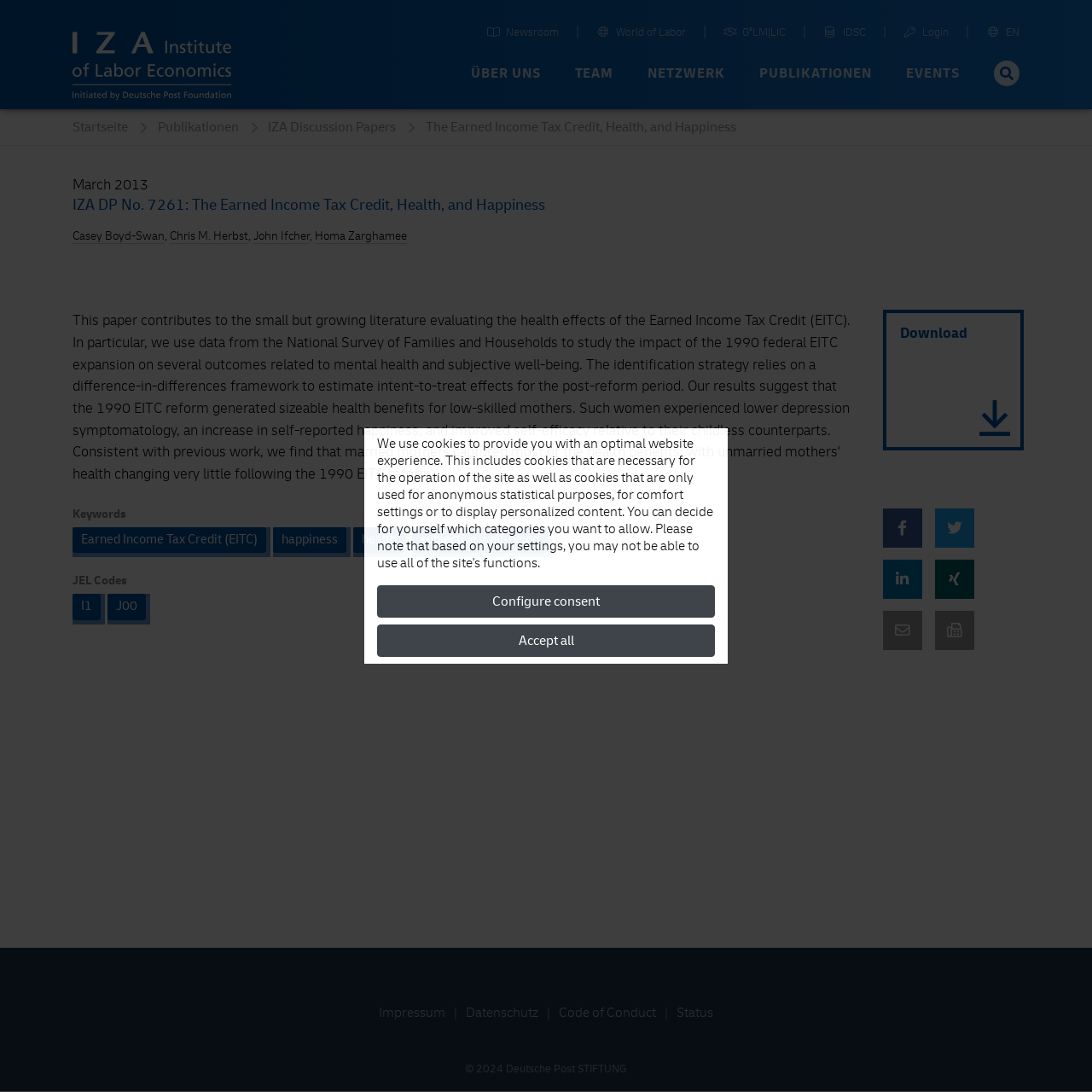What is the language of the webpage?
Utilize the image to construct a detailed and well-explained answer.

The language of the webpage can be inferred from the text content, which is in English, and also from the link 'EN' in the top-right corner of the webpage.